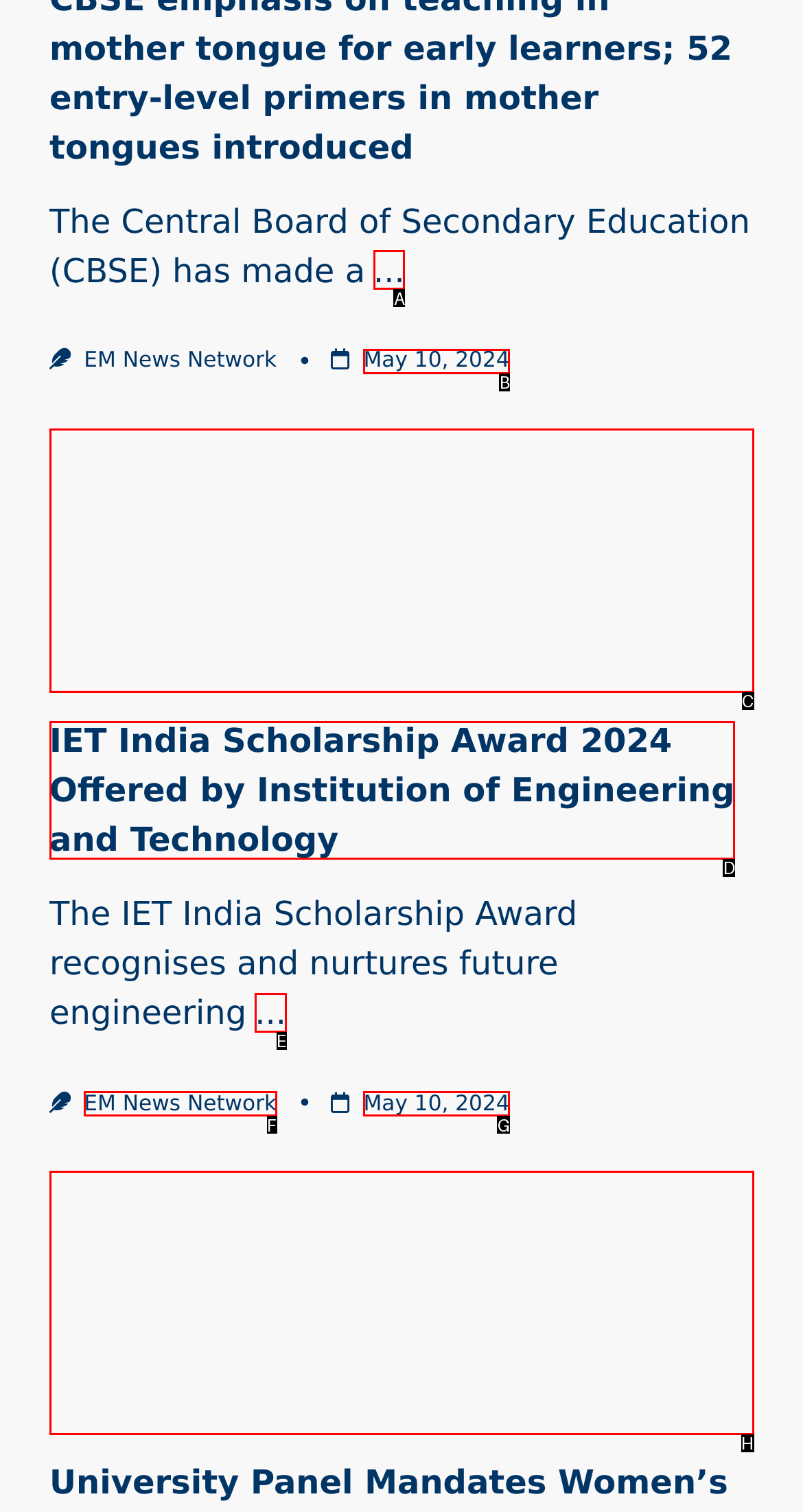From the given choices, determine which HTML element matches the description: .... Reply with the appropriate letter.

A